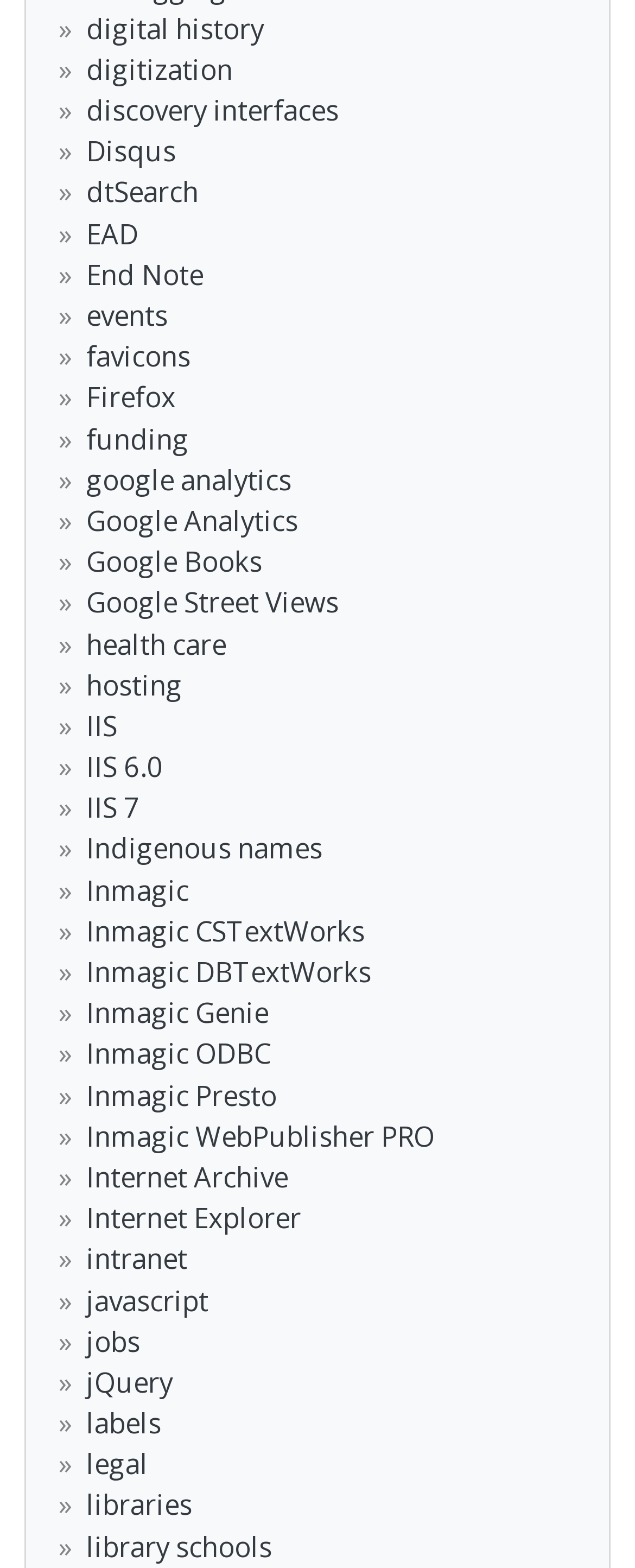Determine the bounding box coordinates for the clickable element required to fulfill the instruction: "explore discovery interfaces". Provide the coordinates as four float numbers between 0 and 1, i.e., [left, top, right, bottom].

[0.136, 0.058, 0.533, 0.082]